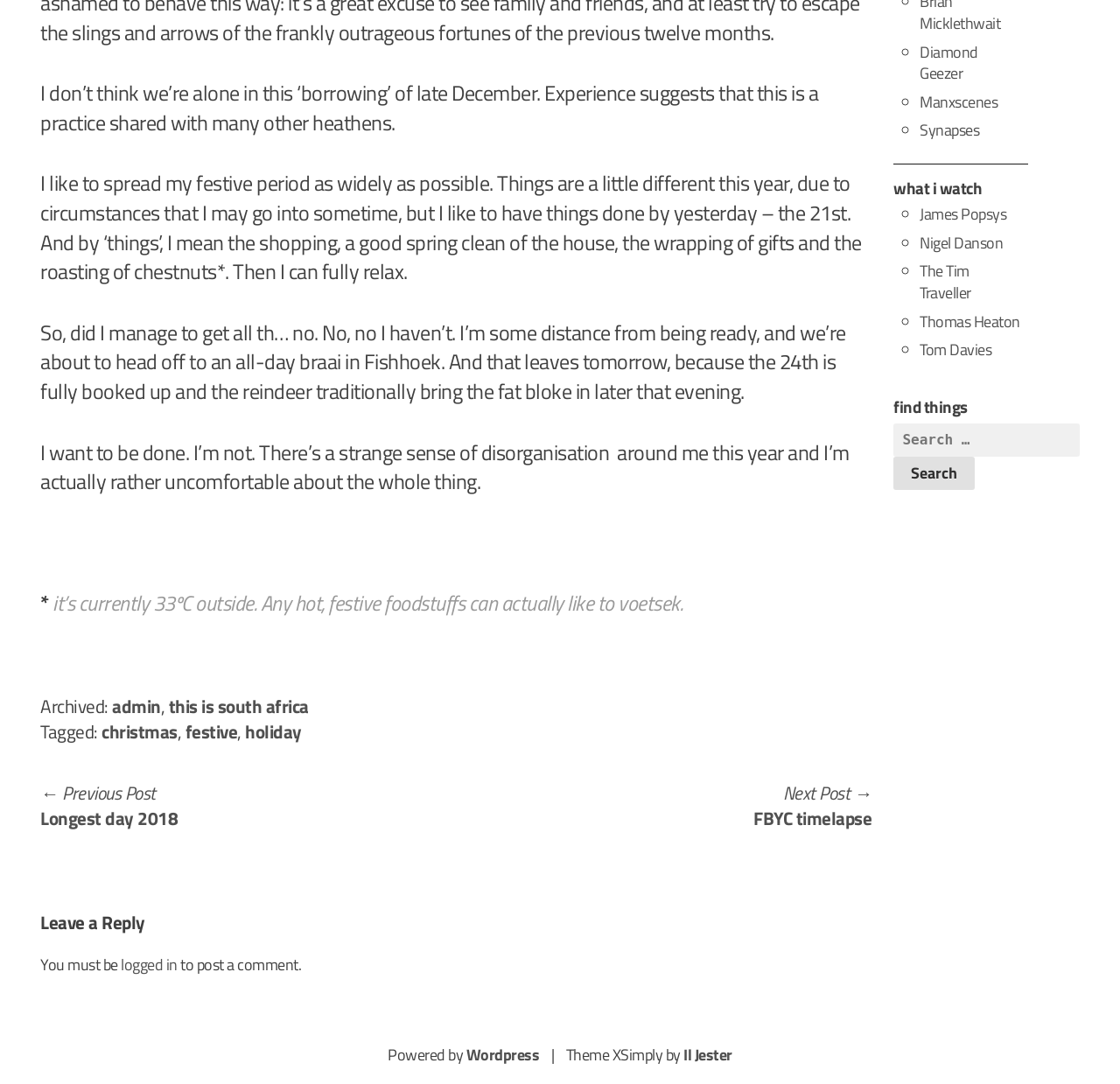Locate the bounding box of the UI element based on this description: "The Tim Traveller". Provide four float numbers between 0 and 1 as [left, top, right, bottom].

[0.821, 0.239, 0.867, 0.281]